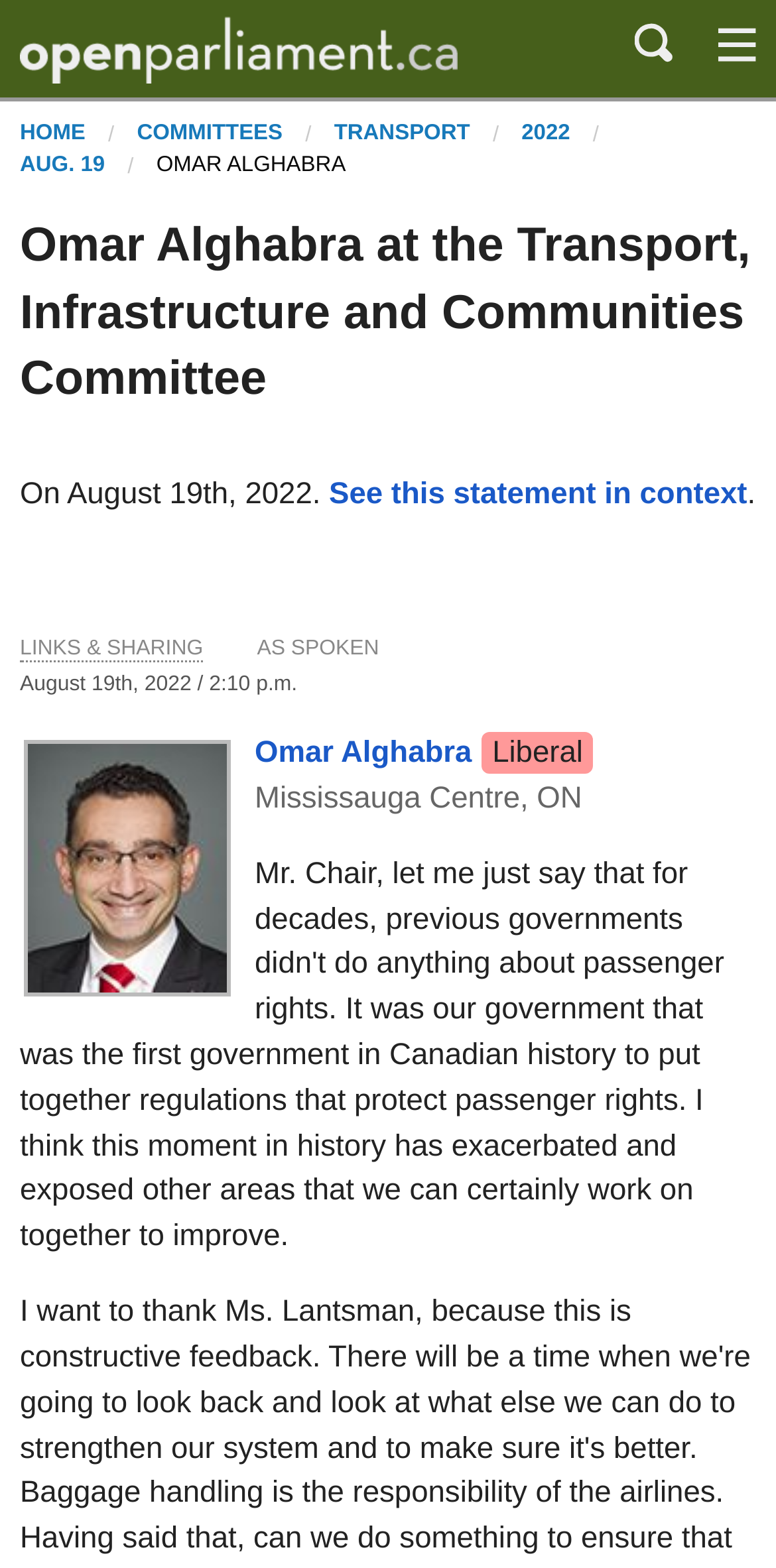Please specify the bounding box coordinates in the format (top-left x, top-left y, bottom-right x, bottom-right y), with values ranging from 0 to 1. Identify the bounding box for the UI component described as follows: See this statement in context

[0.424, 0.305, 0.963, 0.326]